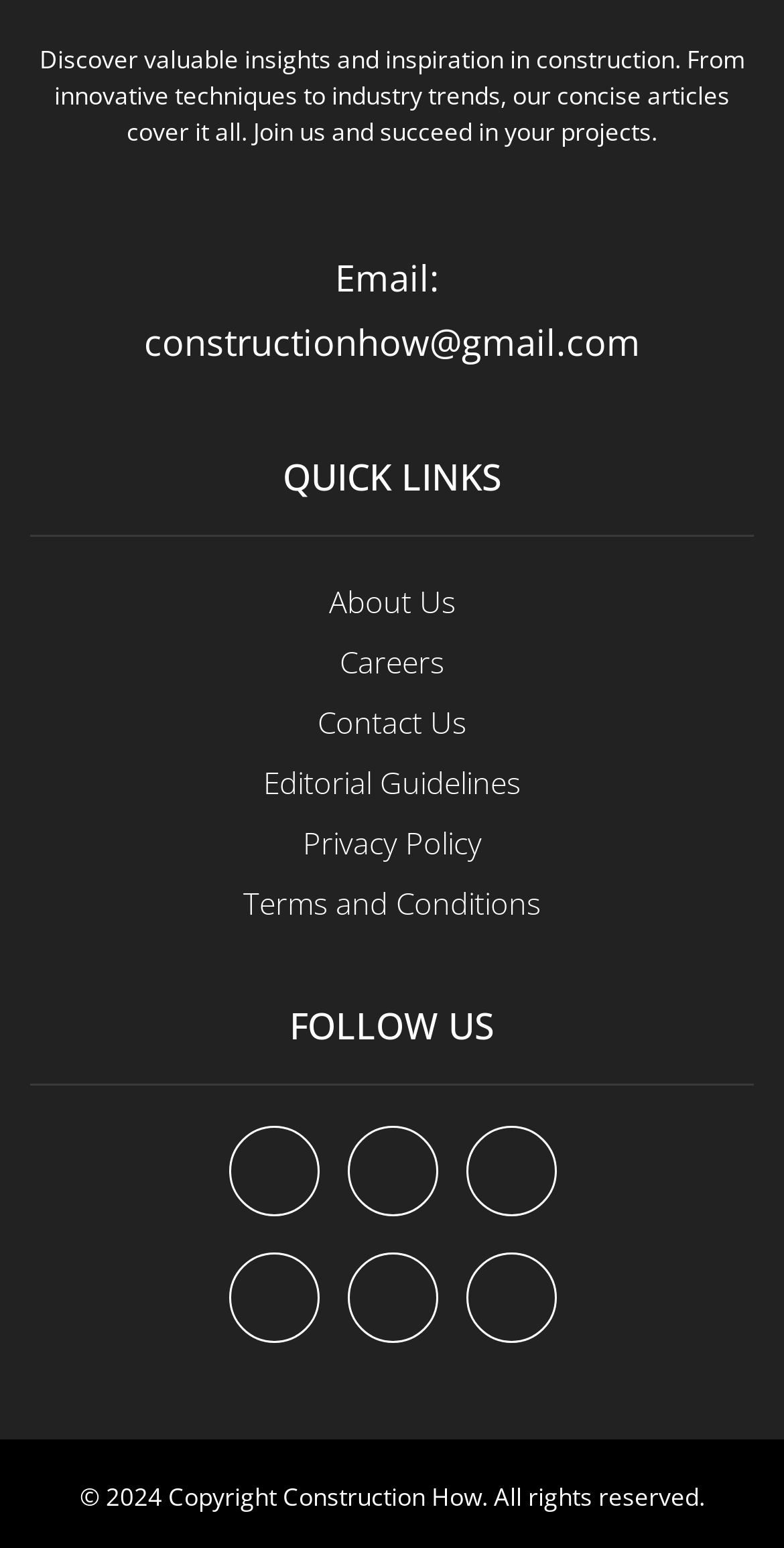Please specify the bounding box coordinates of the element that should be clicked to execute the given instruction: 'check the terms and conditions'. Ensure the coordinates are four float numbers between 0 and 1, expressed as [left, top, right, bottom].

[0.31, 0.57, 0.69, 0.596]